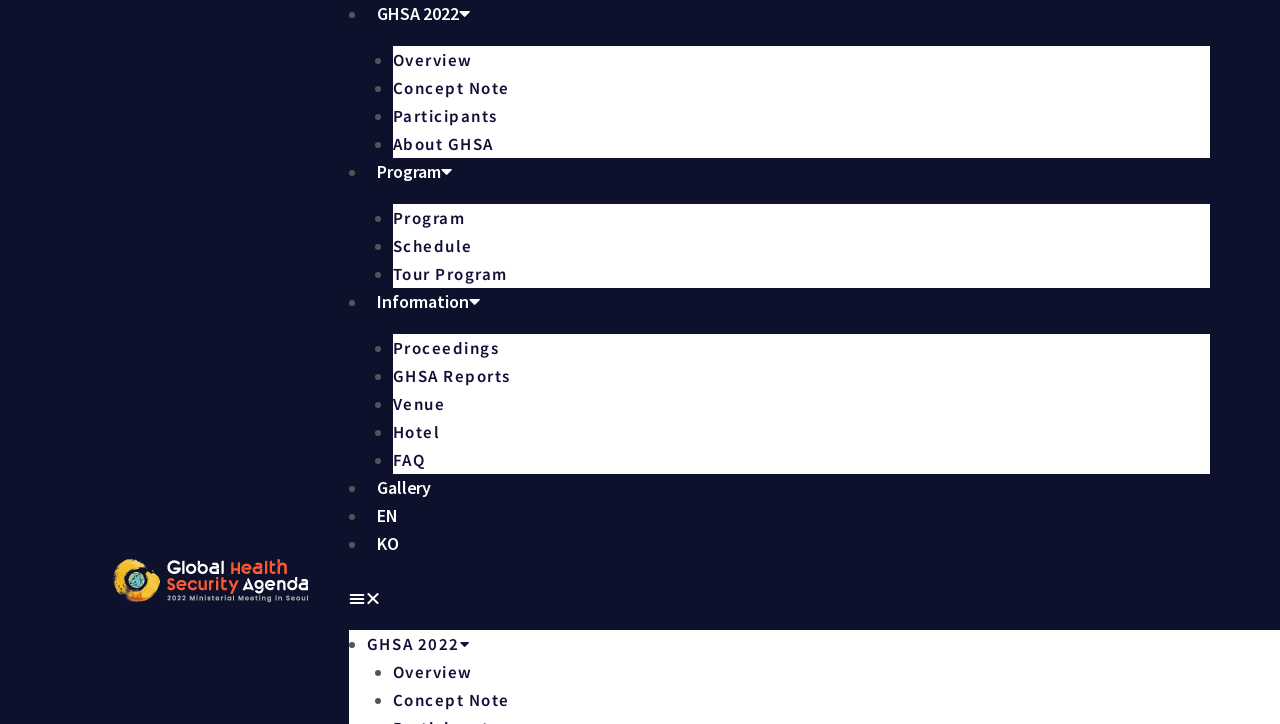Please find the bounding box coordinates of the element that you should click to achieve the following instruction: "Switch to EN language". The coordinates should be presented as four float numbers between 0 and 1: [left, top, right, bottom].

[0.287, 0.691, 0.319, 0.733]